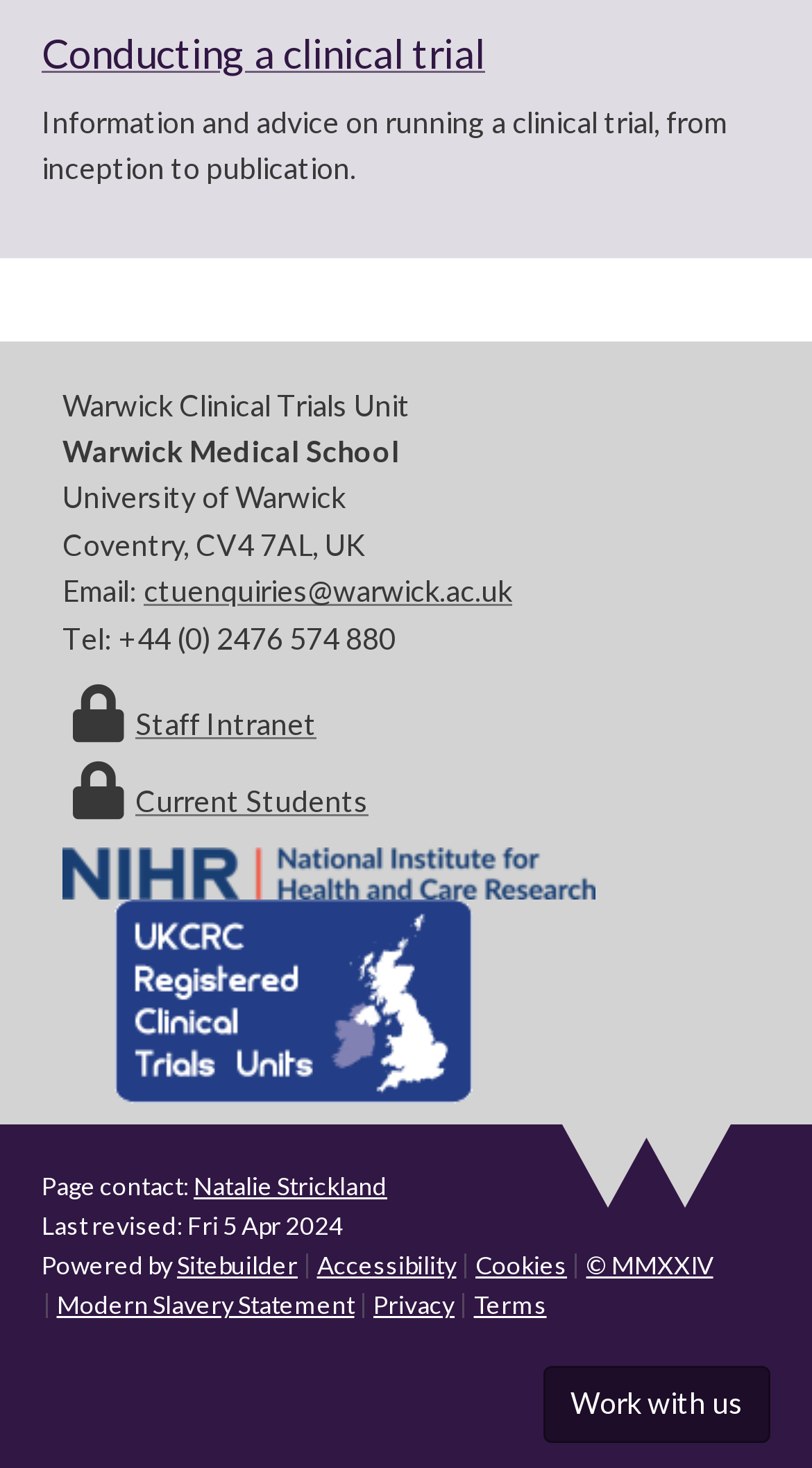Please identify the bounding box coordinates of the region to click in order to complete the task: "Send an email to 'ctuenquiries@warwick.ac.uk'". The coordinates must be four float numbers between 0 and 1, specified as [left, top, right, bottom].

[0.177, 0.39, 0.631, 0.415]